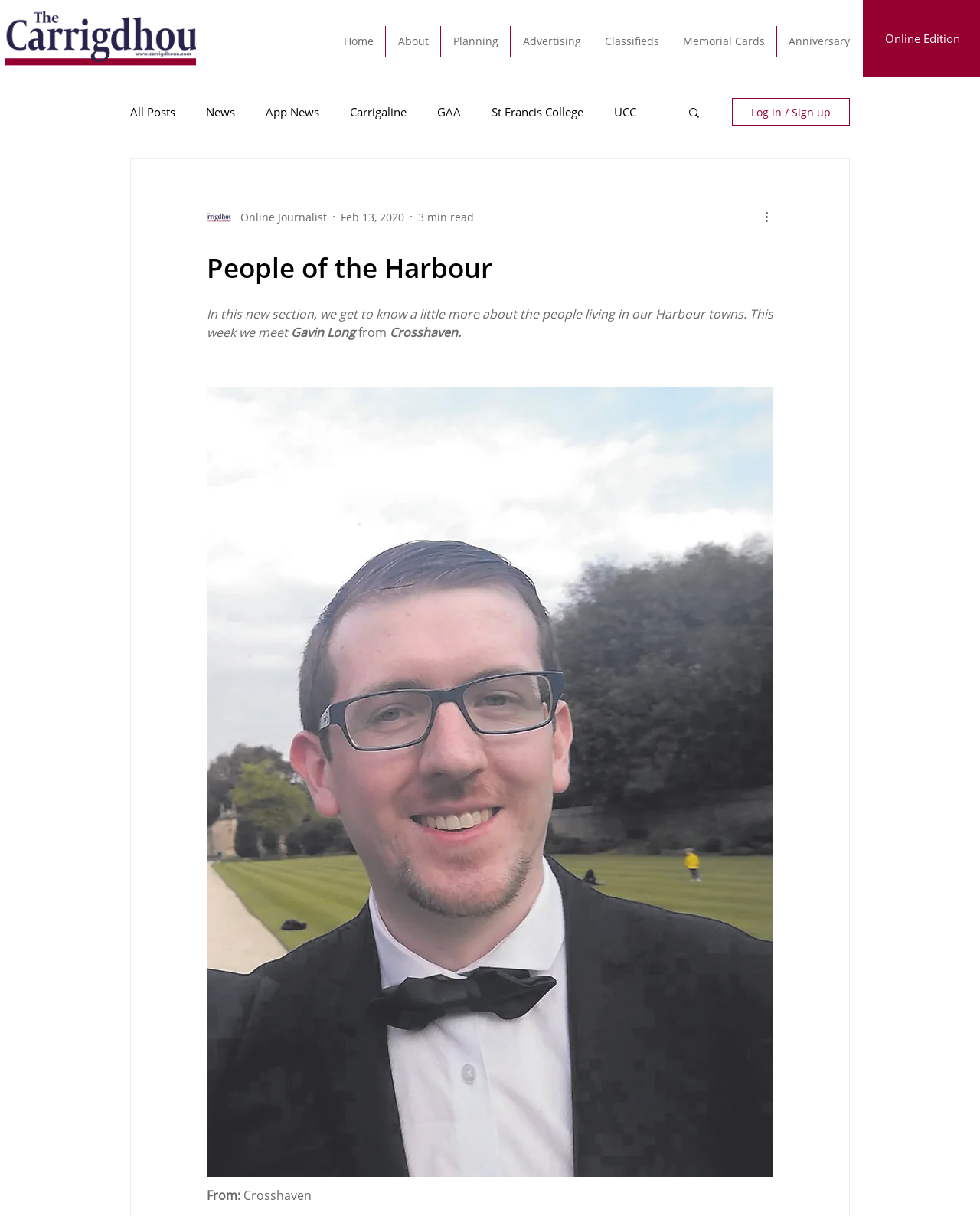Identify the headline of the webpage and generate its text content.

People of the Harbour